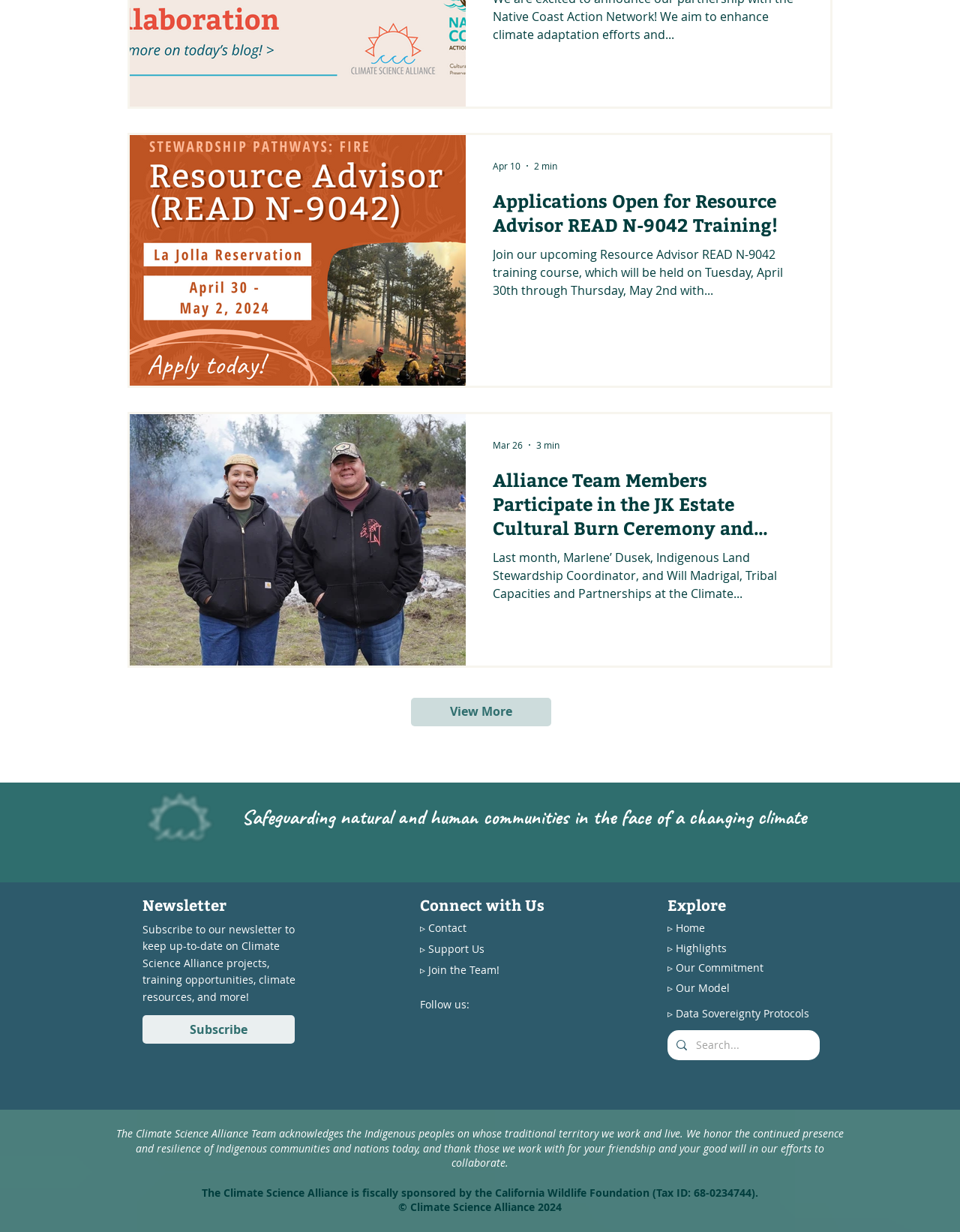Please find the bounding box for the UI component described as follows: "▹ Our Model".

[0.695, 0.796, 0.854, 0.809]